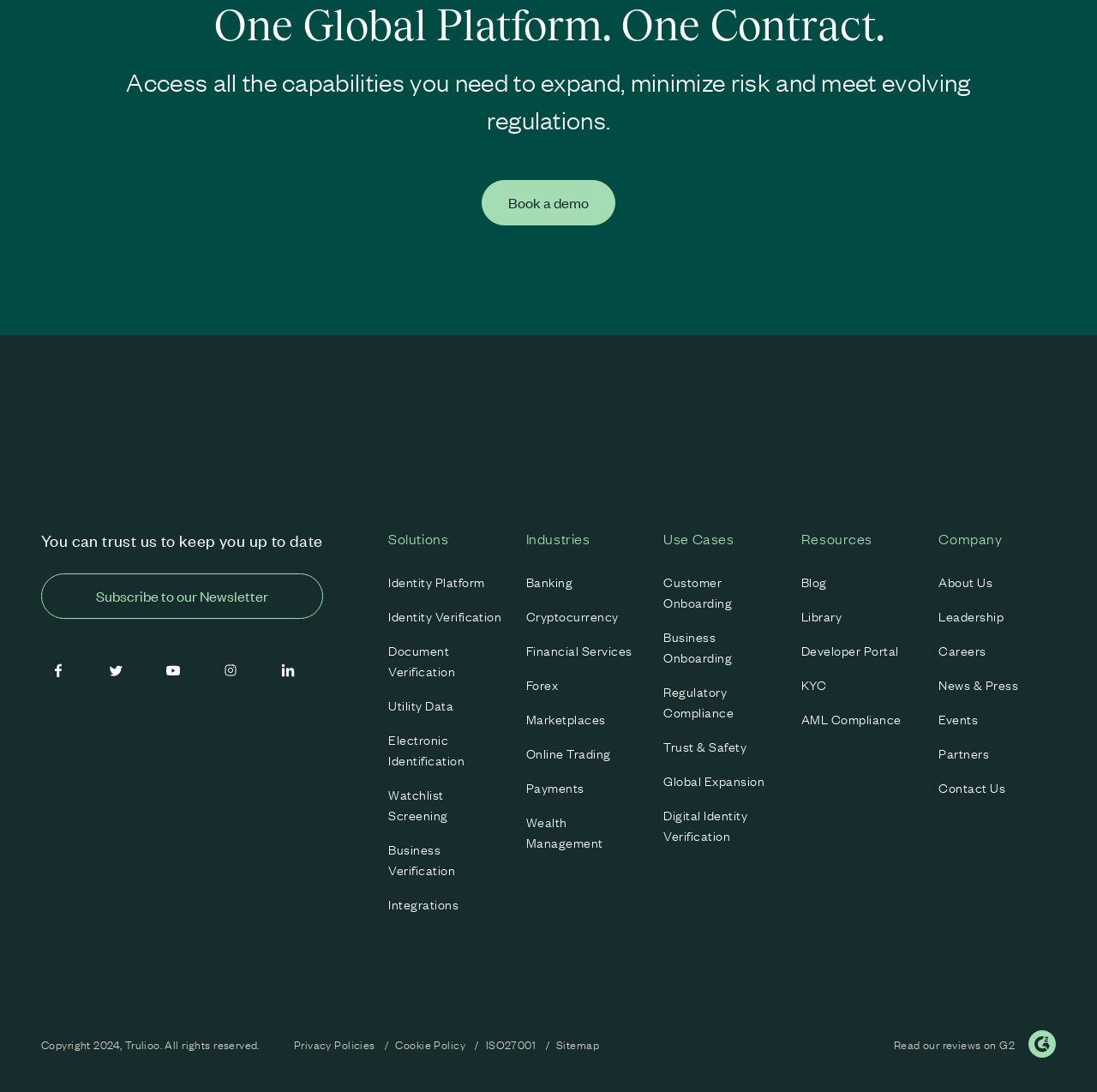How can I contact Trulioo?
Respond to the question with a single word or phrase according to the image.

Contact Us